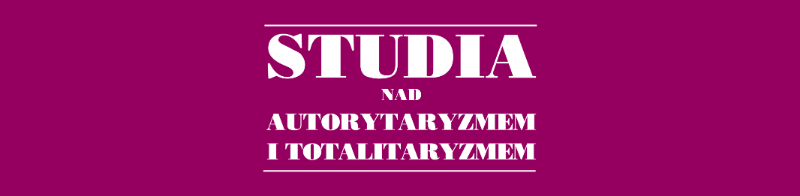What is the language of the title text?
Please look at the screenshot and answer using one word or phrase.

Polish